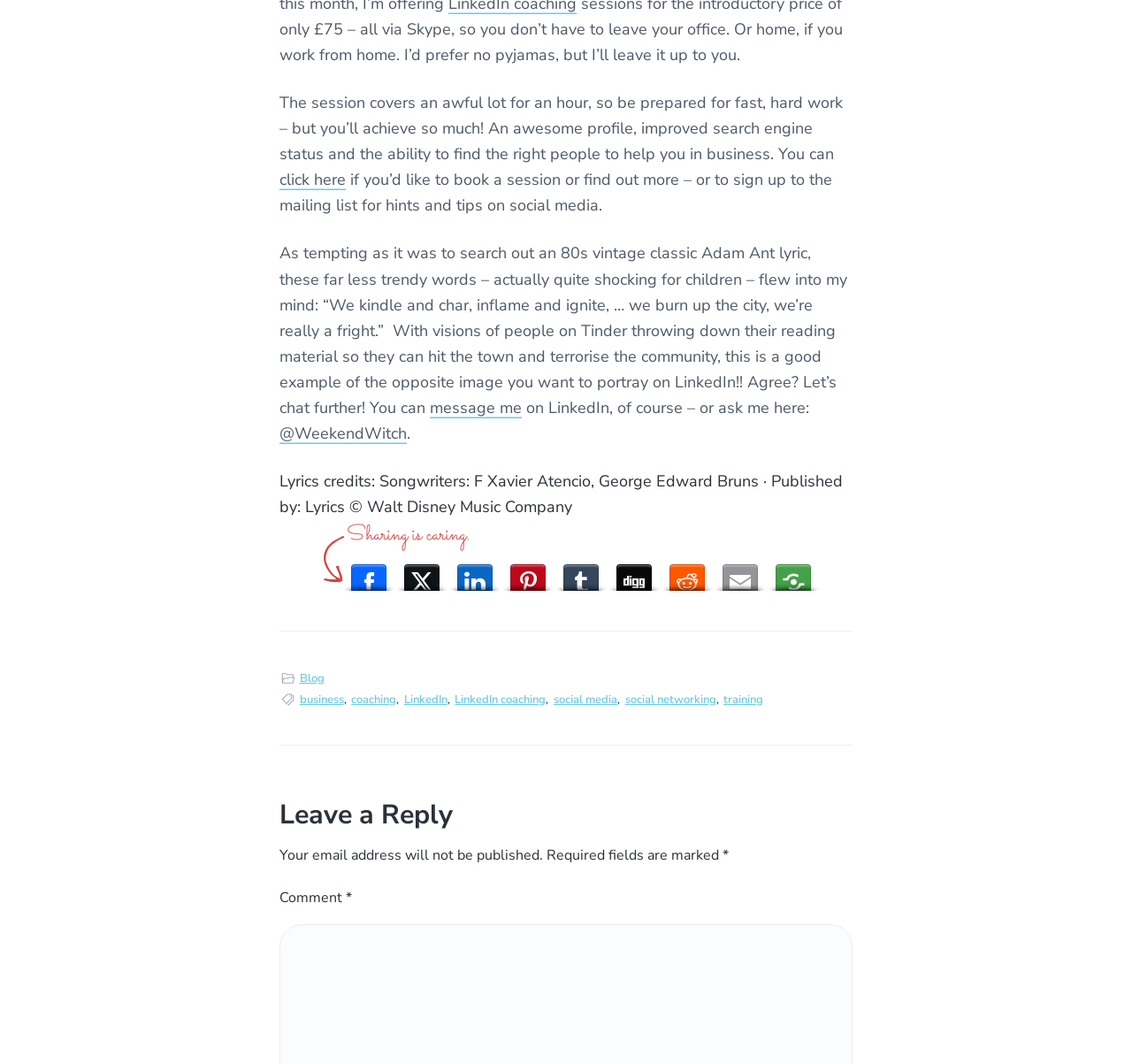What is the author's tone in the blog post?
Please elaborate on the answer to the question with detailed information.

The author's tone can be inferred from the use of a quote from an 80s song and the humorous comparison of people on Tinder to those on LinkedIn. The lighthearted tone suggests that the author is trying to engage the reader in a playful way.